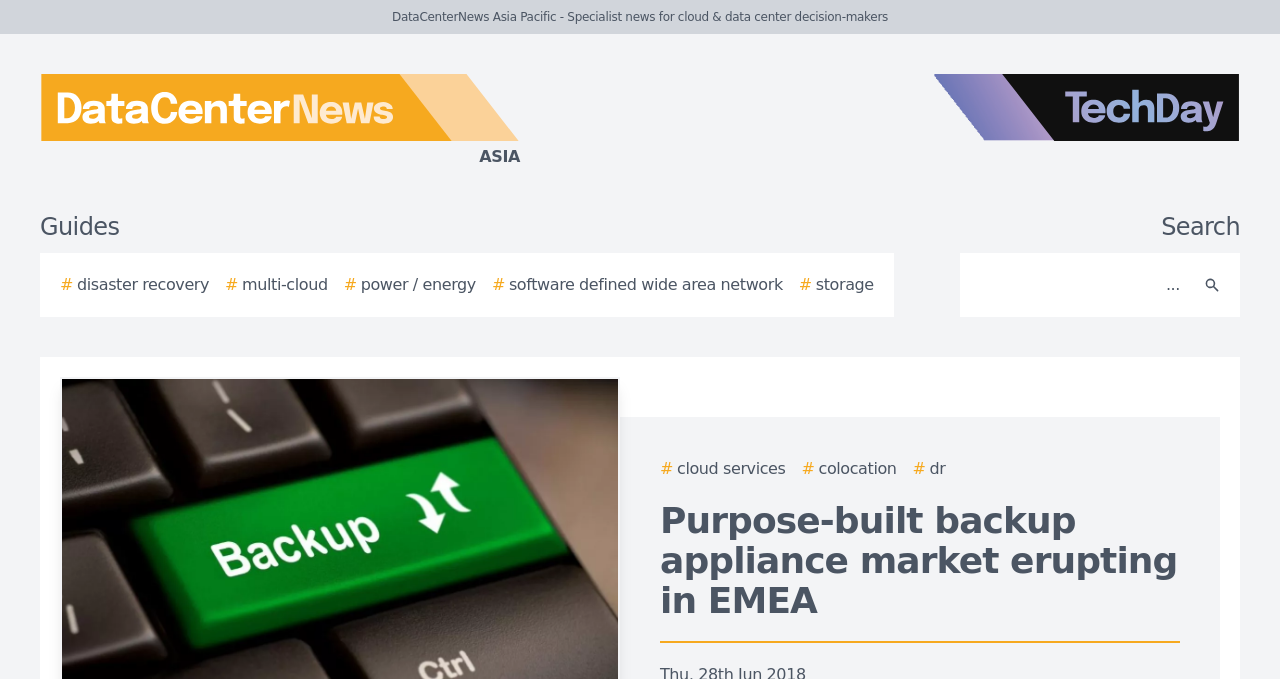Answer the following query with a single word or phrase:
What is the main topic of the article on the webpage?

Purpose-built backup appliance market